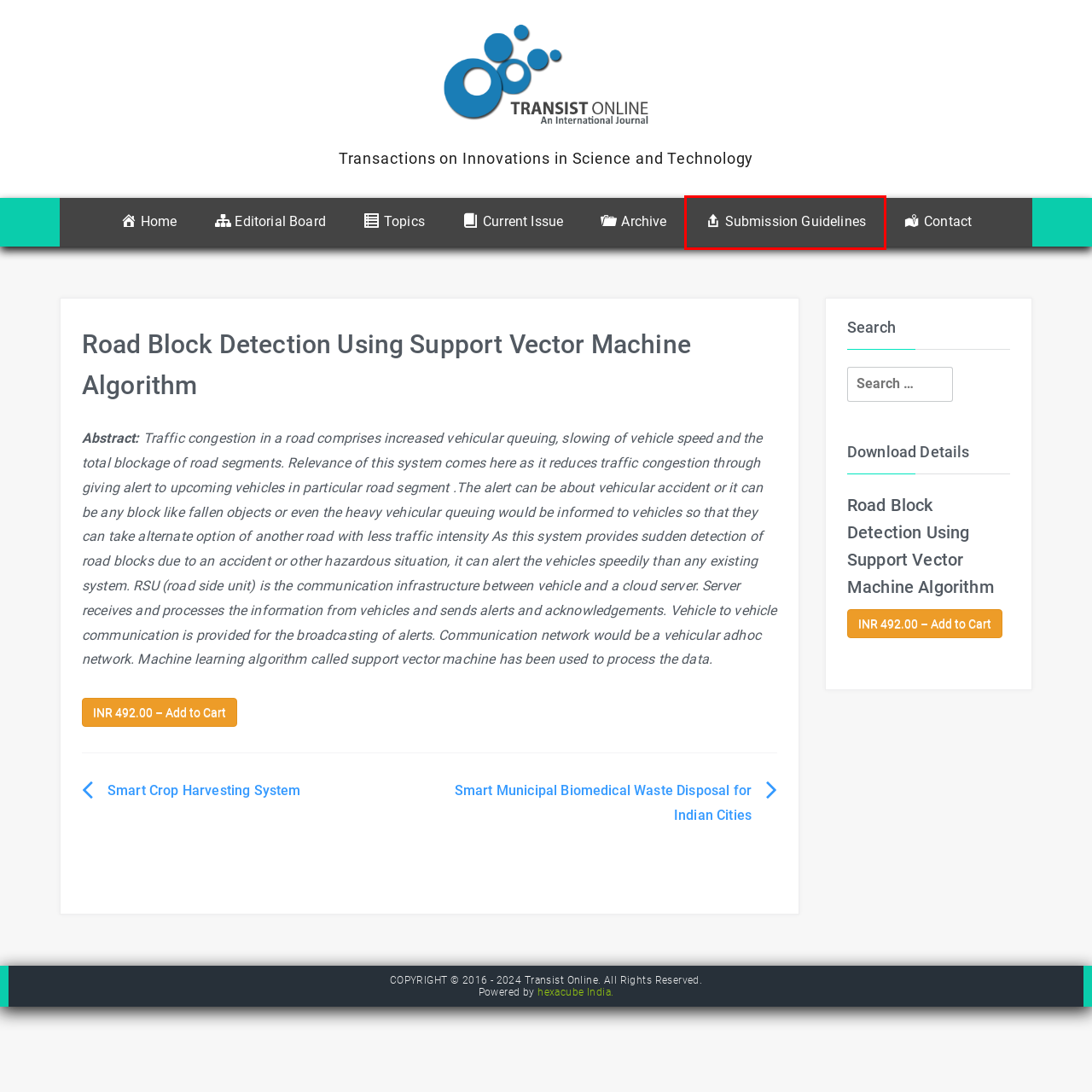You have a screenshot showing a webpage with a red bounding box around a UI element. Choose the webpage description that best matches the new page after clicking the highlighted element. Here are the options:
A. Smart Municipal Biomedical Waste Disposal for Indian Cities – Transist Online
B. Volume 07 Issue 01 – Transist Online
C. Smart Crop Harvesting System – Transist Online
D. Editorial Board – Transist Online
E. Submission Guidelines – Transist Online
F. HEXACUBE INDIA - App Development | Web Development | Cloud Computing
G. Transist Online – Transactions on Innovations in Science and Technology
H. Contact – Transist Online

E